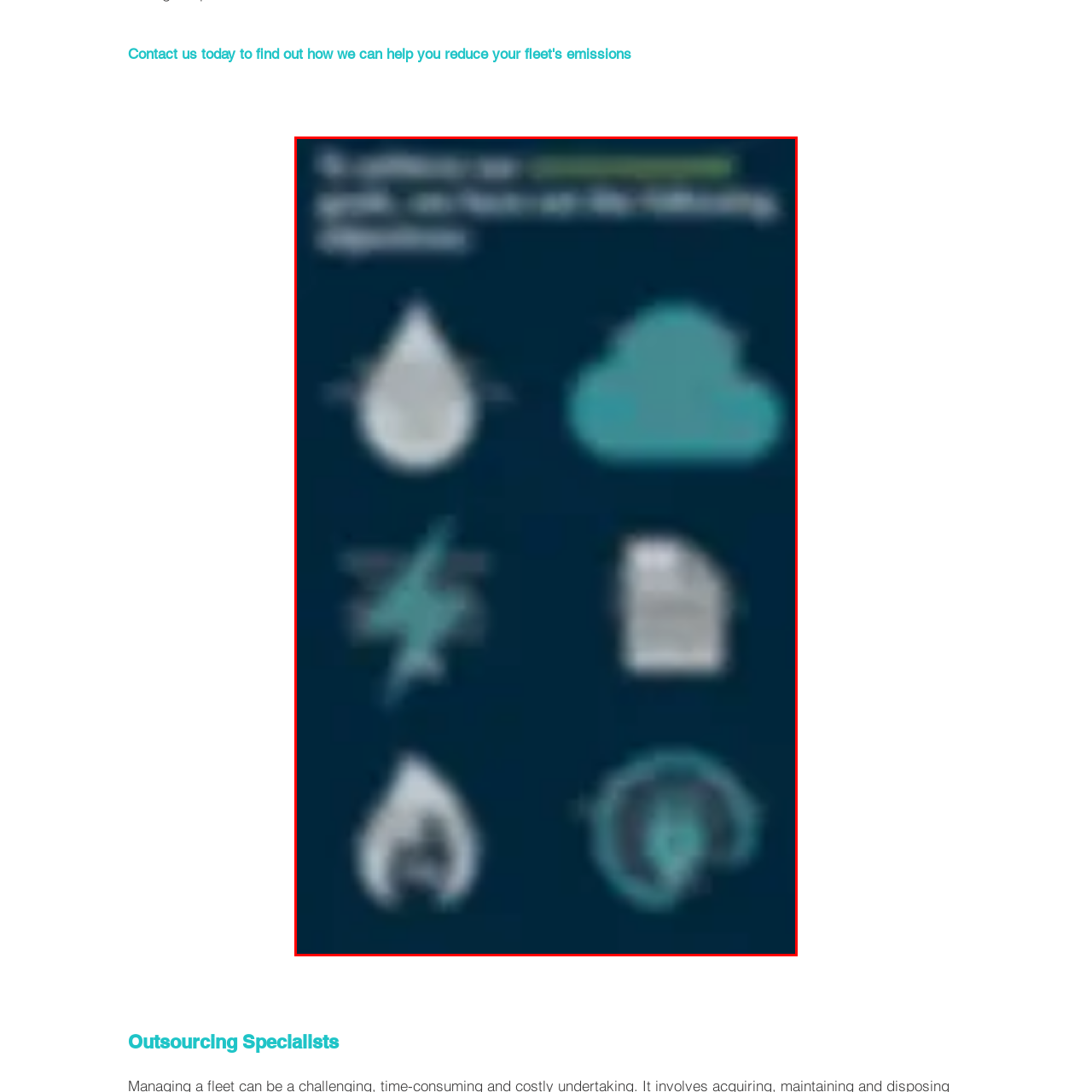Direct your attention to the image marked by the red boundary, What is the overall color scheme of the infographic? Provide a single word or phrase in response.

Dark backgrounds with vibrant accents